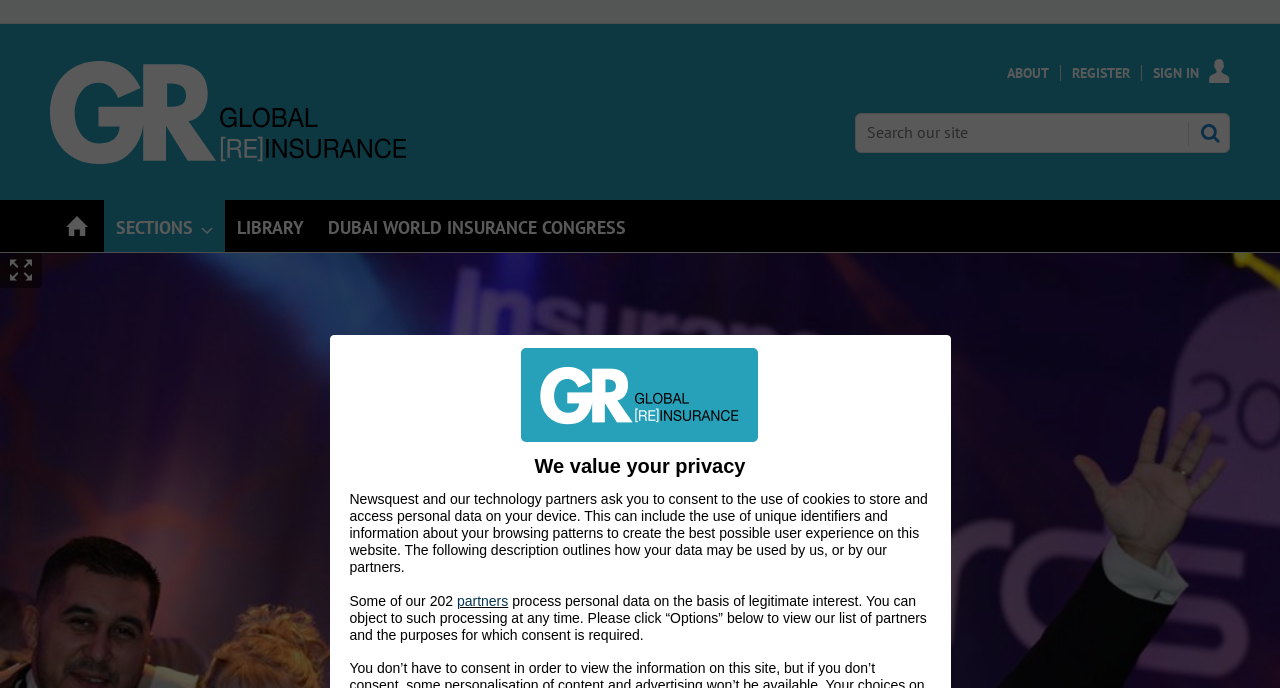Describe all the key features of the webpage in detail.

The webpage appears to be the homepage of the Insurance Times Awards 2017, with a focus on celebrating achievements in the insurance industry. 

At the top left corner, there is a link to insert a logo text. To the right of this, there are three links: "ABOUT", "REGISTER", and "SIGN IN", which are aligned horizontally. 

Below these links, there is a search bar with a label "Search our site" and a "SEARCH" button to its right. 

On the top left side, there is a link to the "HOME" page. Next to it, there is a label "SECTIONS". 

Below the "SECTIONS" label, there are several links to different sections of the website, including "News", "Analysis", "Viewpoints", "Industry Reports", and others. These links are arranged vertically, with some of them hidden from view. 

The meta description suggests that the webpage is about the insurance industry celebrating the top award winners at a gala celebration, which is likely the main topic of the webpage. However, the accessibility tree does not provide direct information about the content of the webpage, so it is unclear what specific information is presented about the award winners.